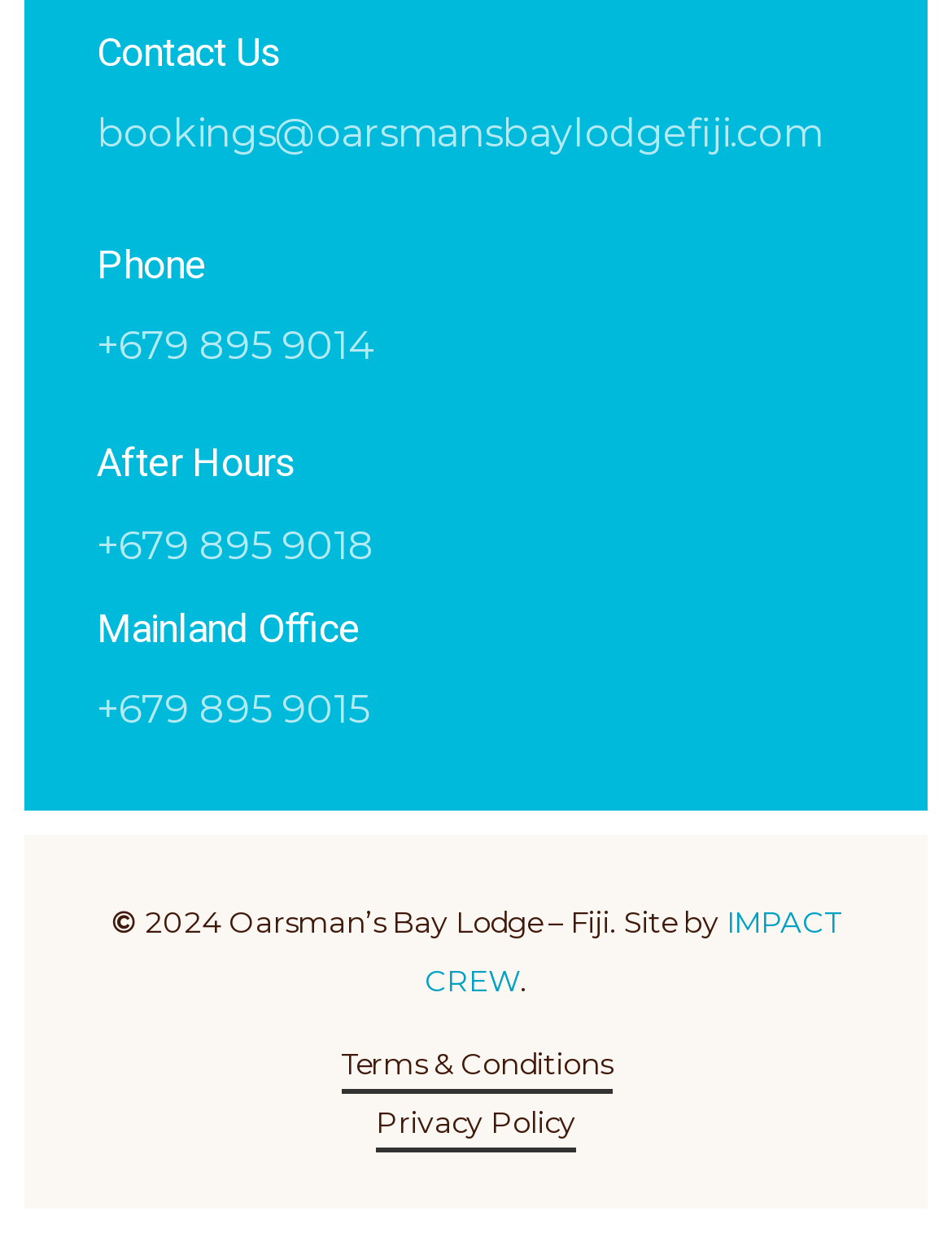Respond with a single word or short phrase to the following question: 
What is the email address for bookings?

bookings@oarsmansbaylodgefiji.com